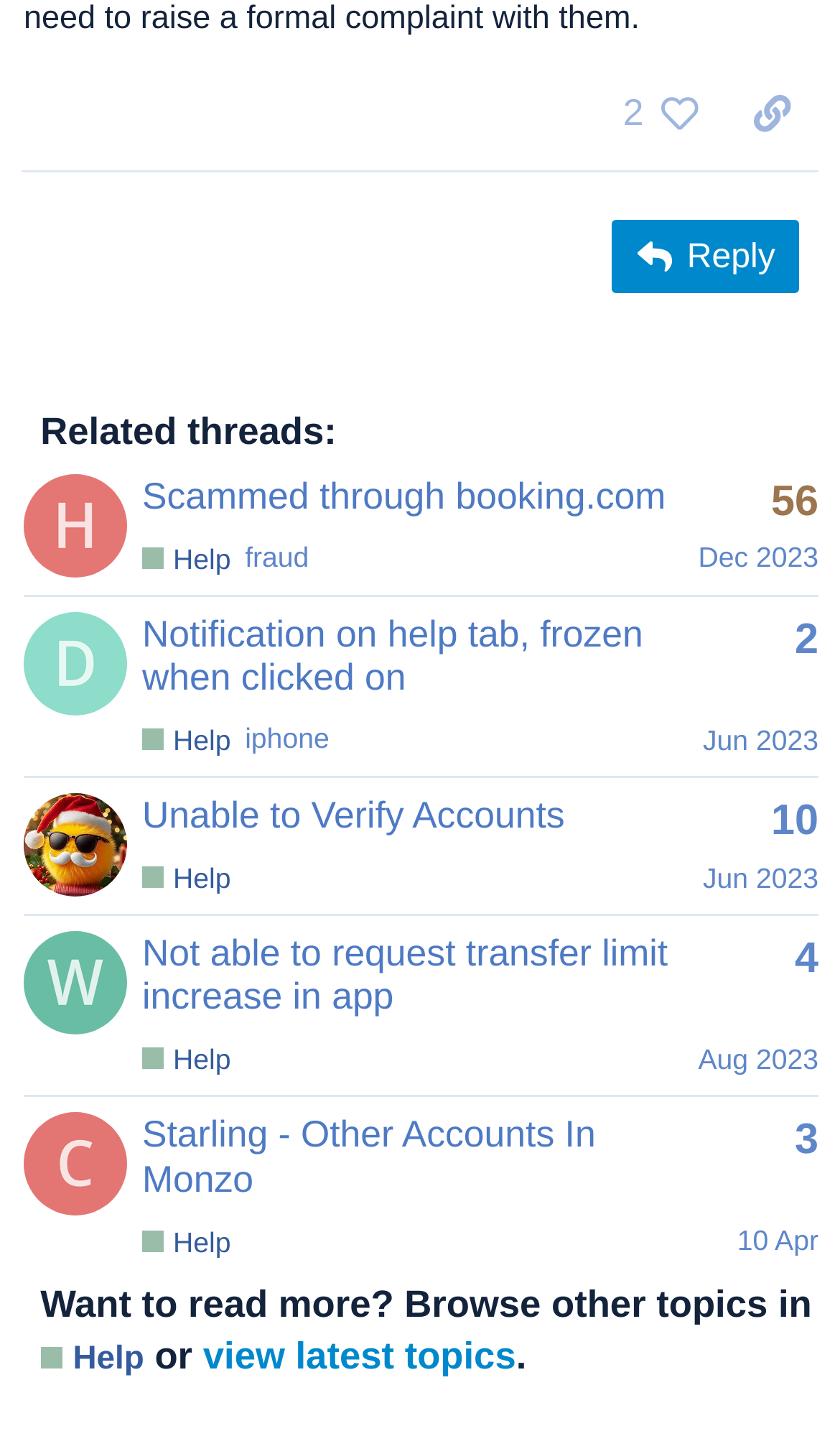What is the topic of the first related thread?
Please provide a comprehensive answer based on the contents of the image.

I looked at the first gridcell element under the 'Related threads:' heading and found the heading element 'Scammed through booking.com'.